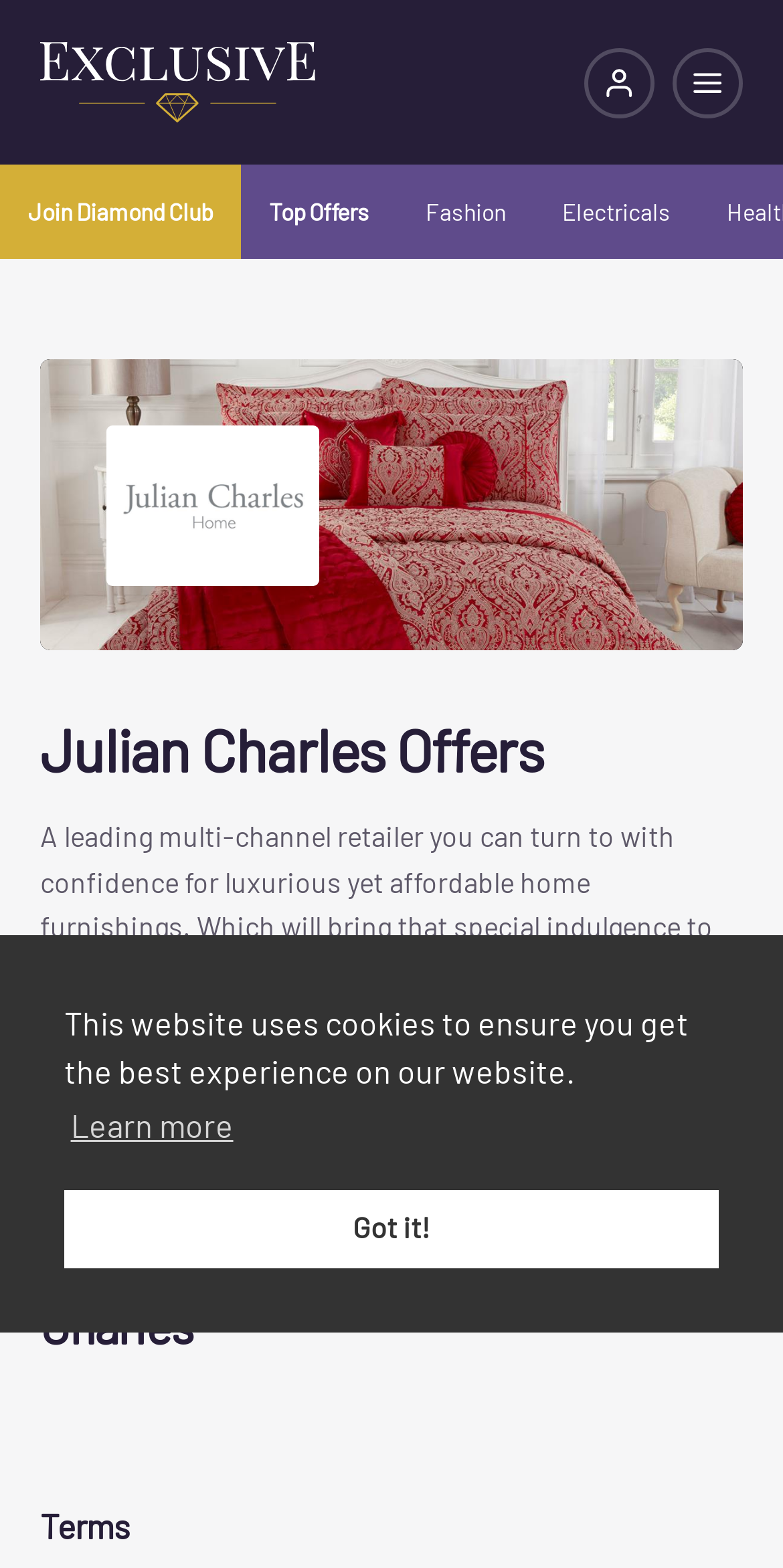Give the bounding box coordinates for the element described by: "Top Offers".

[0.308, 0.105, 0.508, 0.165]